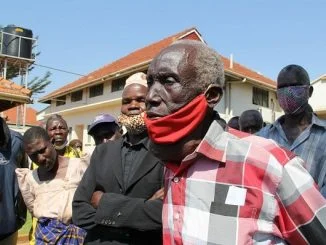Where does the scene appear to be taking place?
Based on the image, provide your answer in one word or phrase.

Rural Uganda